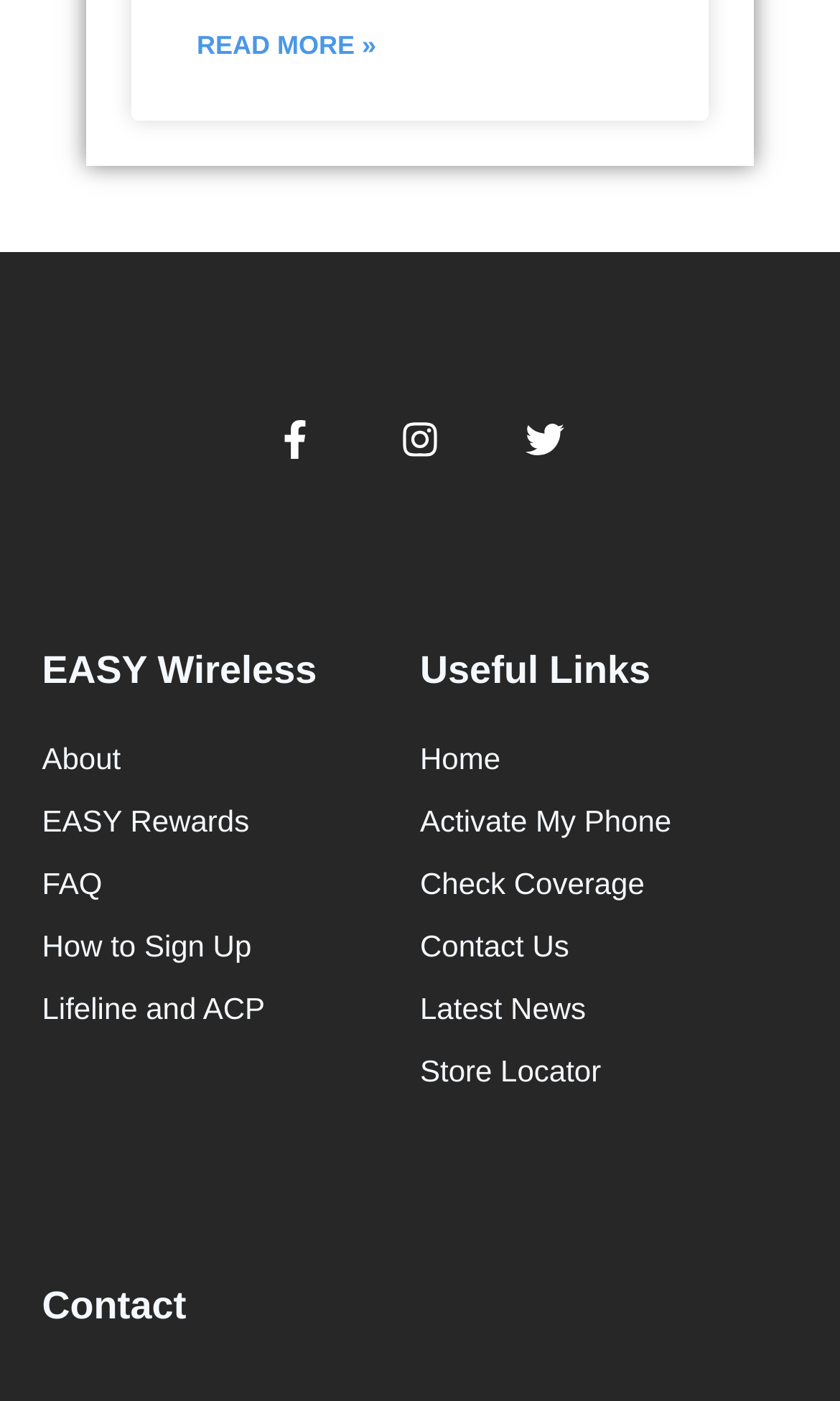Analyze the image and deliver a detailed answer to the question: What is the first link on the webpage?

I looked at the top of the webpage and found that the first link is 'Read more about Free Cell Phone Service in Kentucky'.